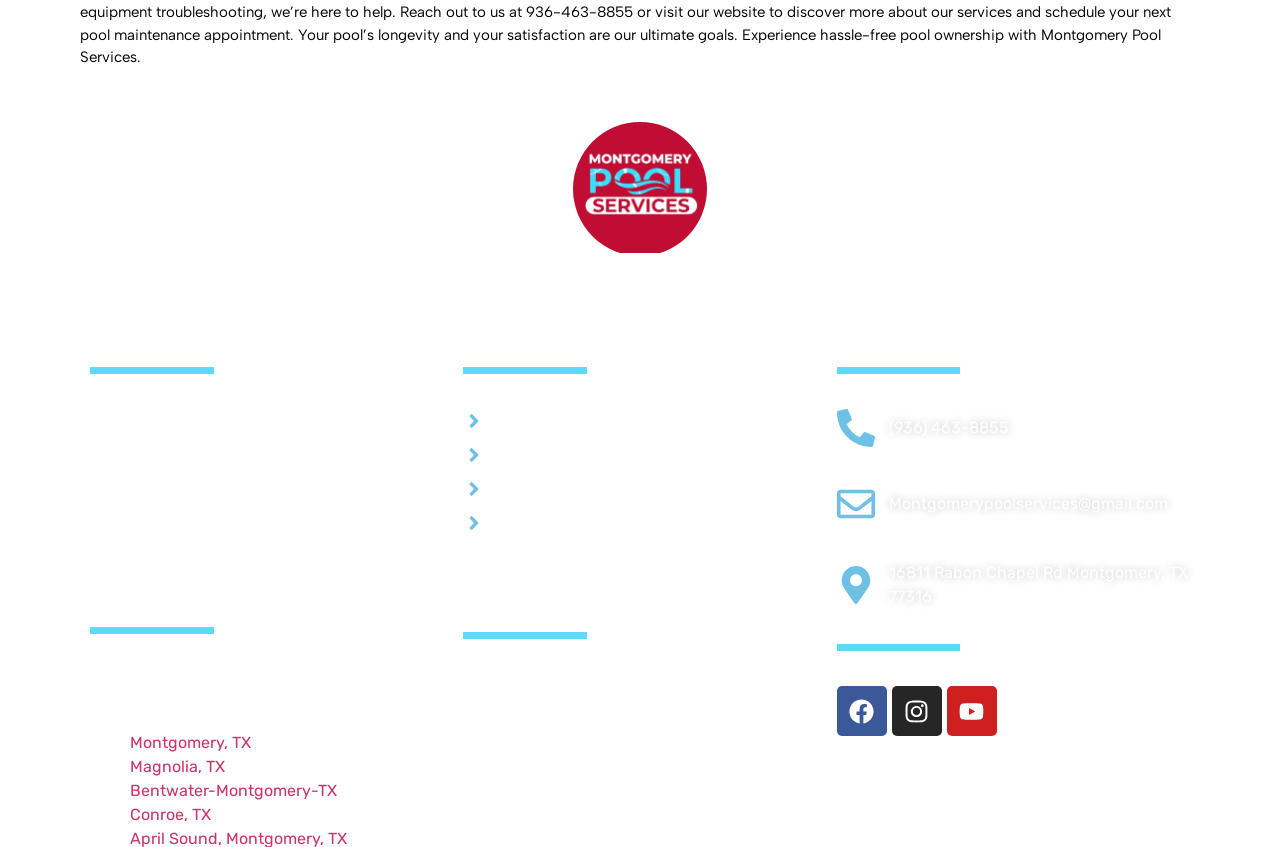Please answer the following question using a single word or phrase: 
What is the name of the company?

Montgomery Pool Services